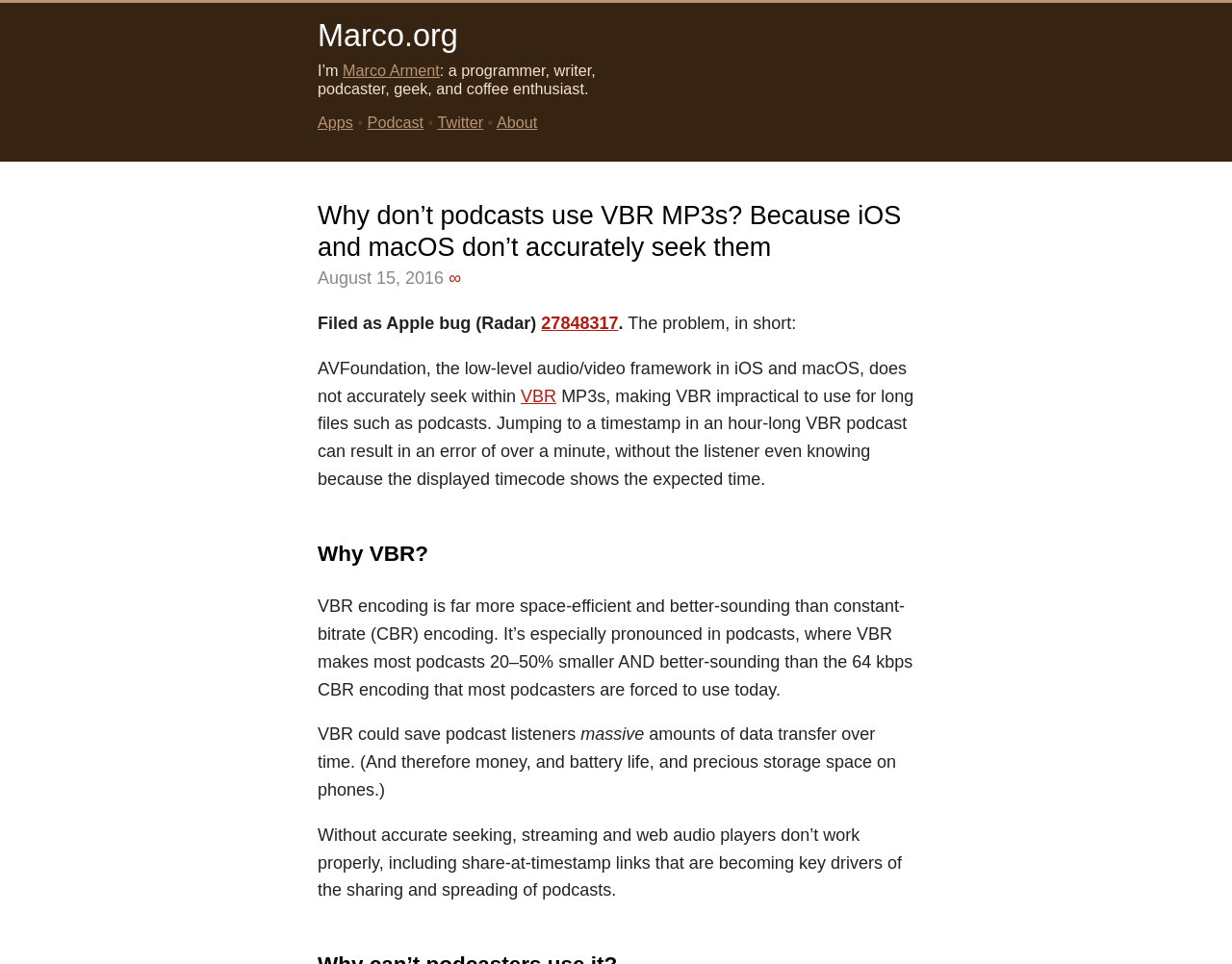Determine the bounding box coordinates (top-left x, top-left y, bottom-right x, bottom-right y) of the UI element described in the following text: Marco Arment

[0.278, 0.064, 0.357, 0.082]